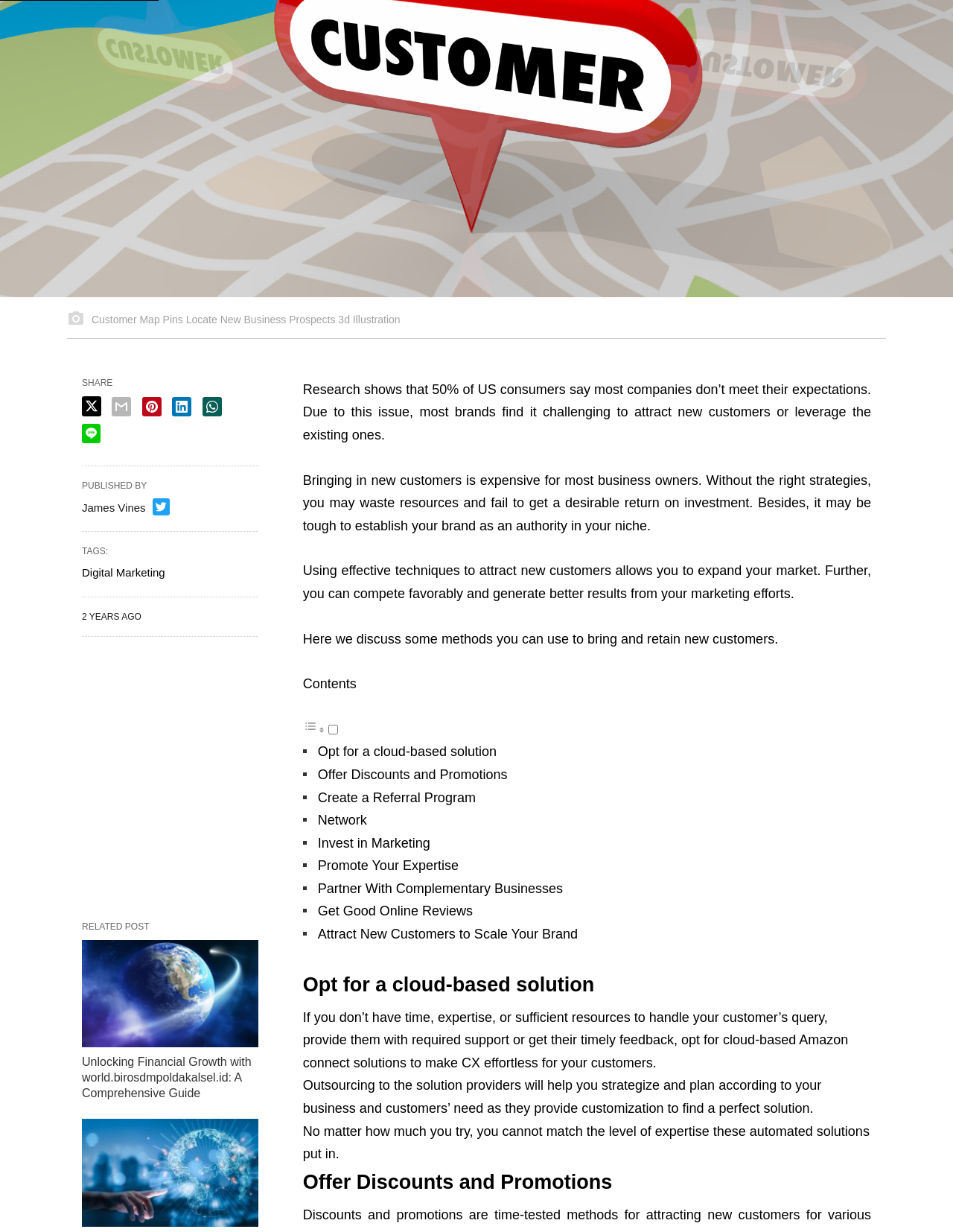Using the given description, provide the bounding box coordinates formatted as (top-left x, top-left y, bottom-right x, bottom-right y), with all values being floating point numbers between 0 and 1. Description: aria-label="whatsapp share"

[0.212, 0.322, 0.233, 0.338]